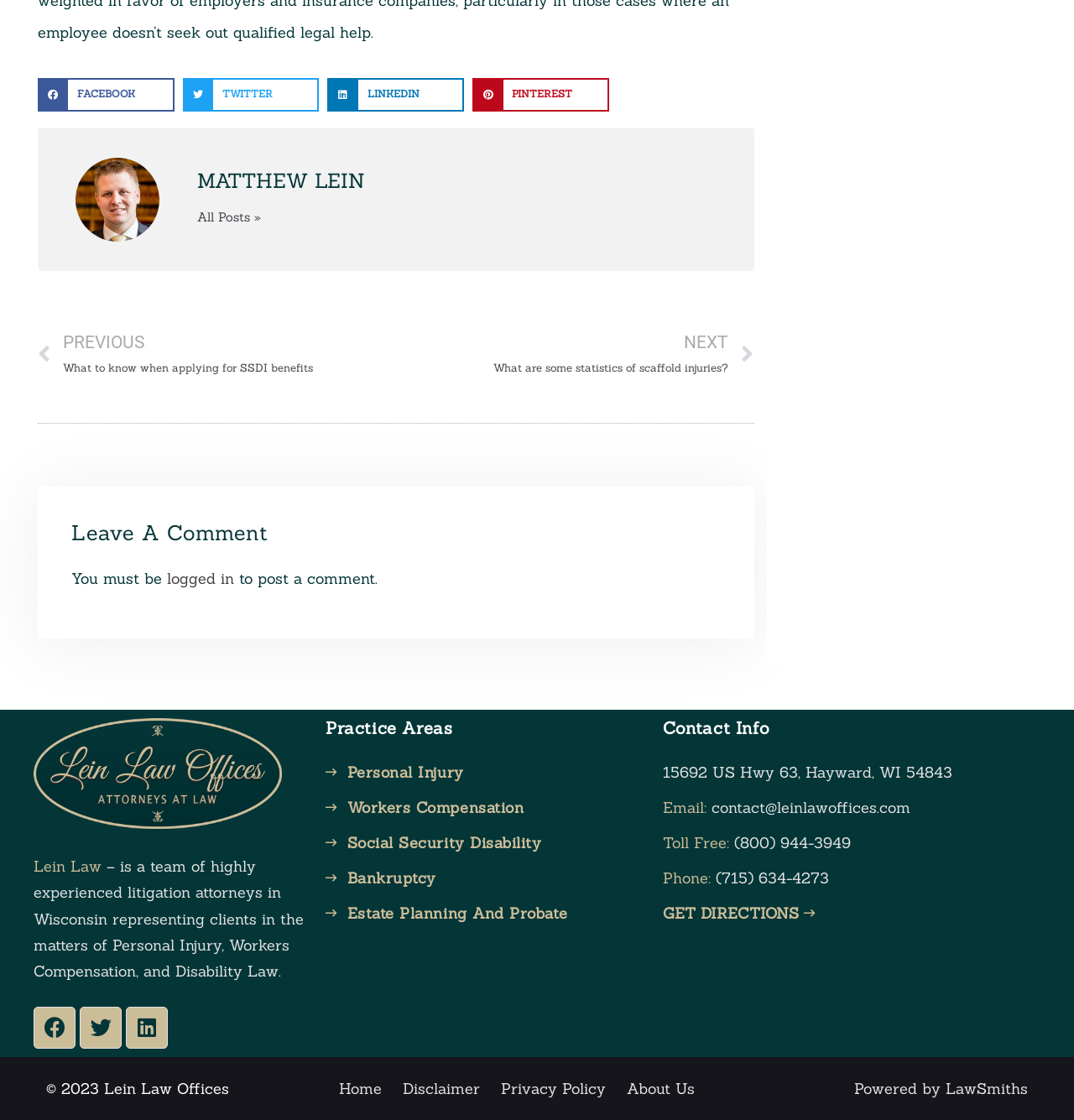Pinpoint the bounding box coordinates of the element you need to click to execute the following instruction: "Share on Facebook". The bounding box should be represented by four float numbers between 0 and 1, in the format [left, top, right, bottom].

[0.035, 0.069, 0.162, 0.099]